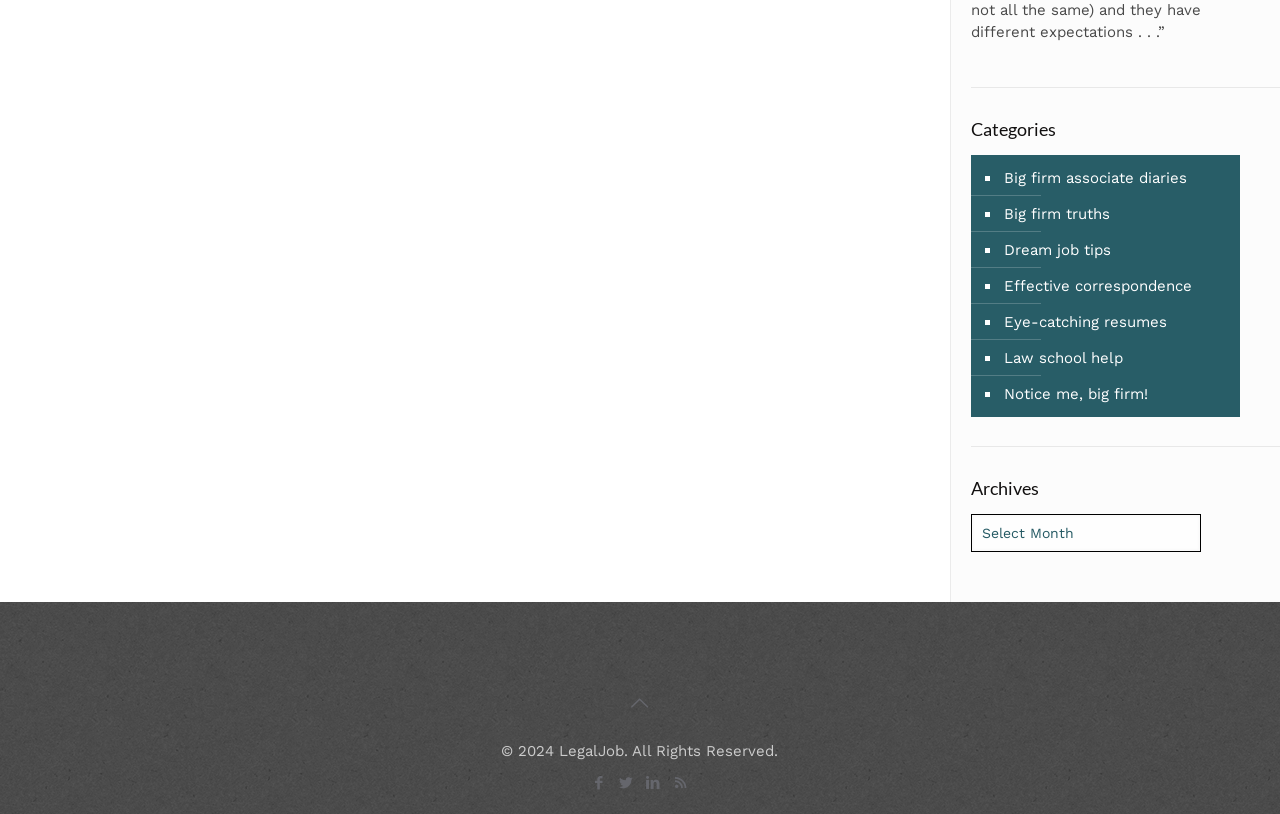Please identify the bounding box coordinates of the element that needs to be clicked to execute the following command: "Select an option from 'Archives'". Provide the bounding box using four float numbers between 0 and 1, formatted as [left, top, right, bottom].

[0.759, 0.631, 0.938, 0.678]